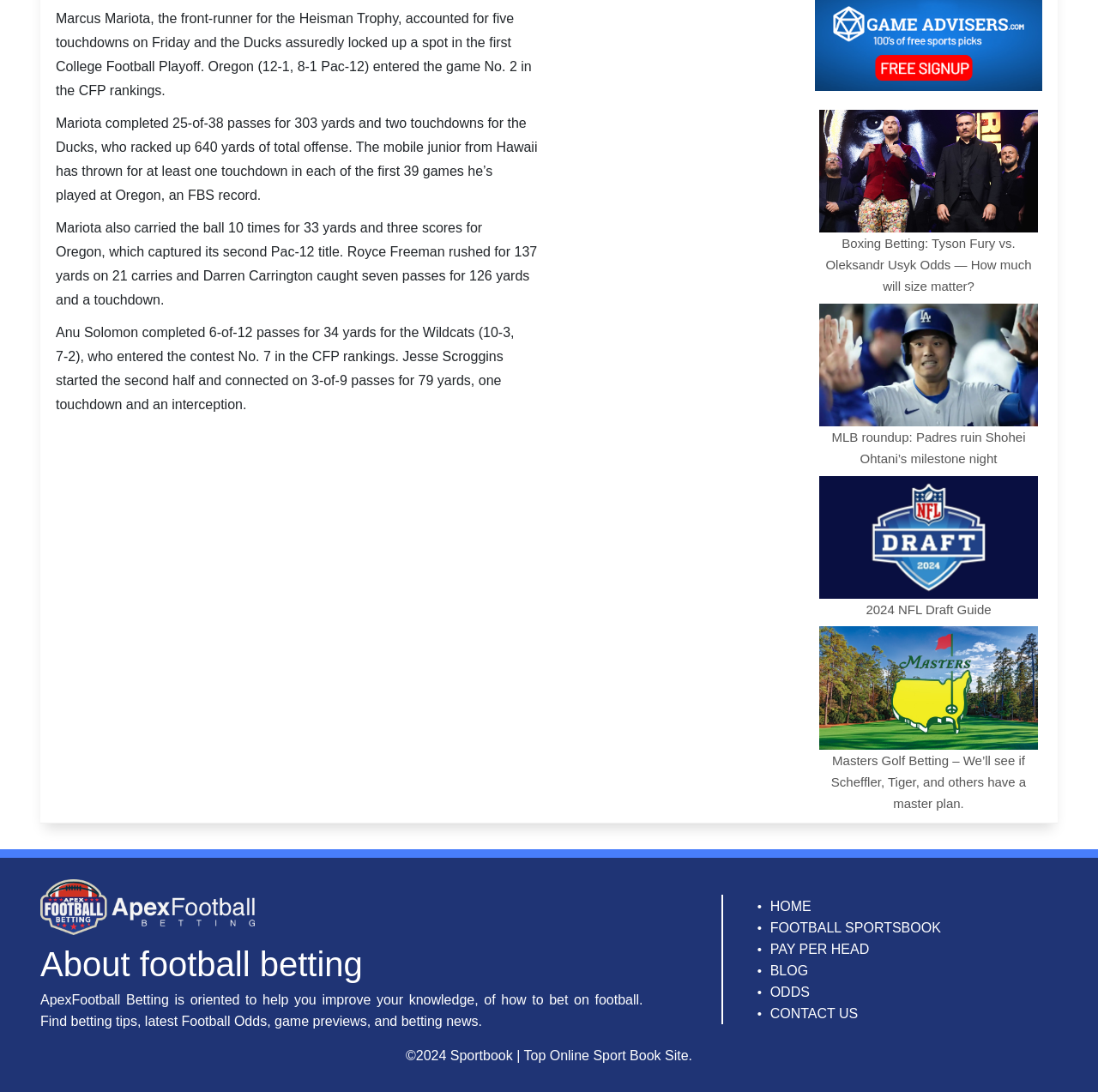Locate the bounding box of the UI element defined by this description: "CONTACT US". The coordinates should be given as four float numbers between 0 and 1, formatted as [left, top, right, bottom].

[0.701, 0.921, 0.781, 0.935]